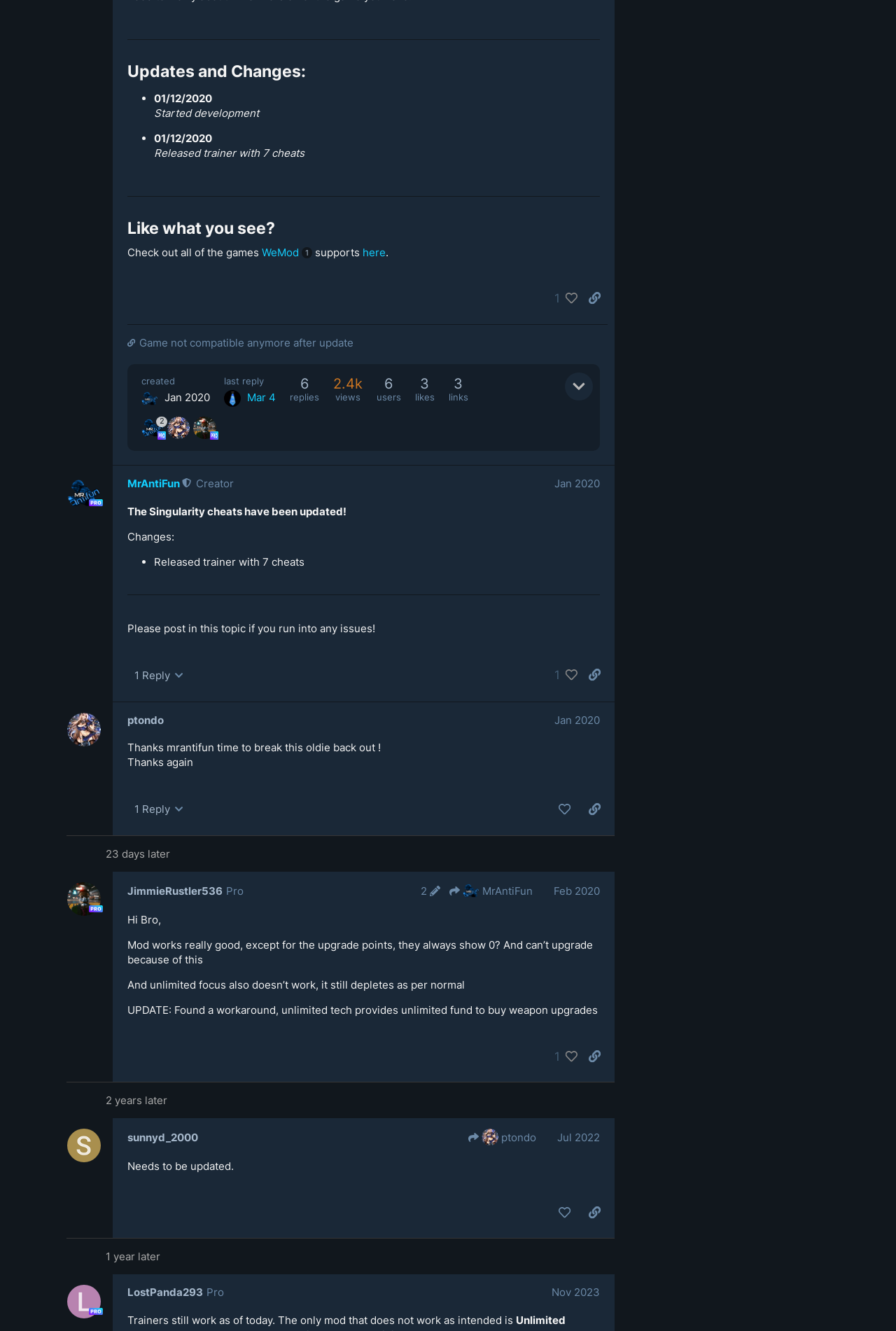Highlight the bounding box coordinates of the region I should click on to meet the following instruction: "Check out all of the games WeMod supports".

[0.292, 0.184, 0.349, 0.194]